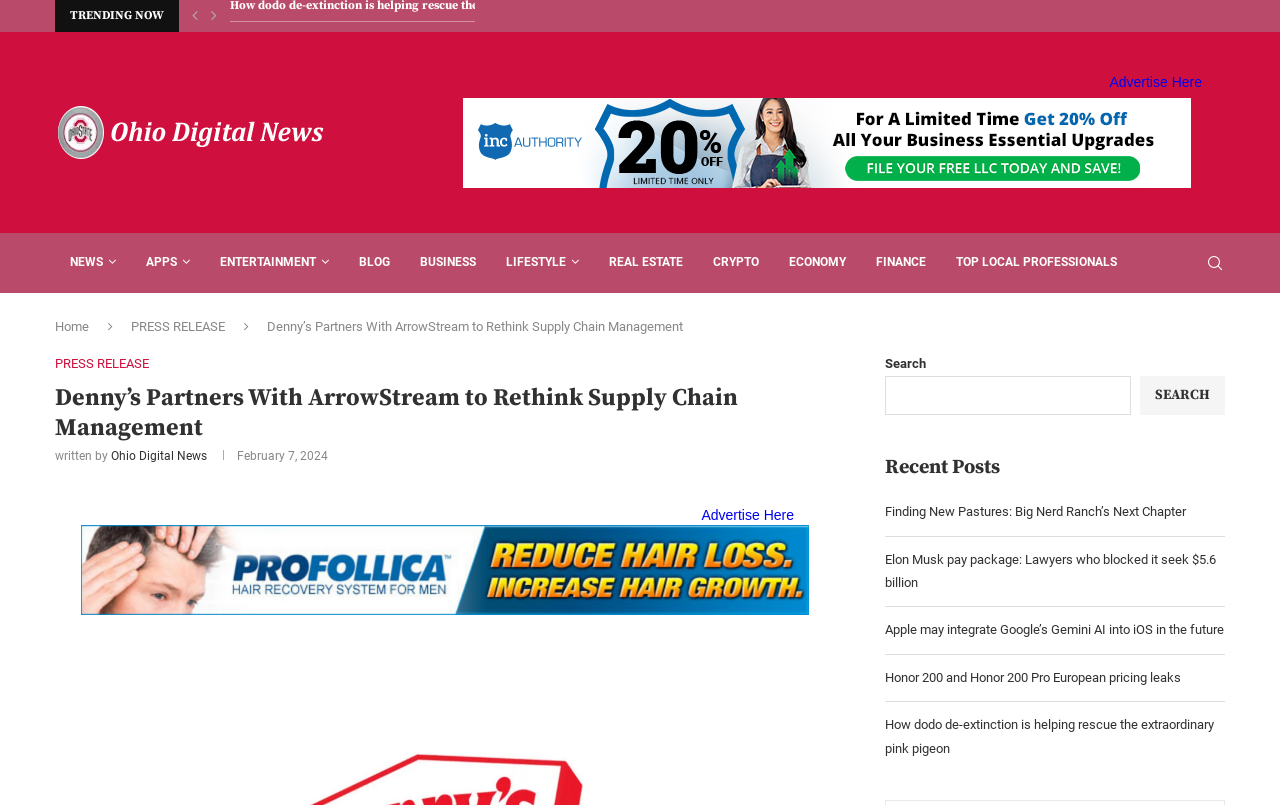Find the bounding box coordinates of the area to click in order to follow the instruction: "Search for something".

[0.941, 0.291, 0.957, 0.363]